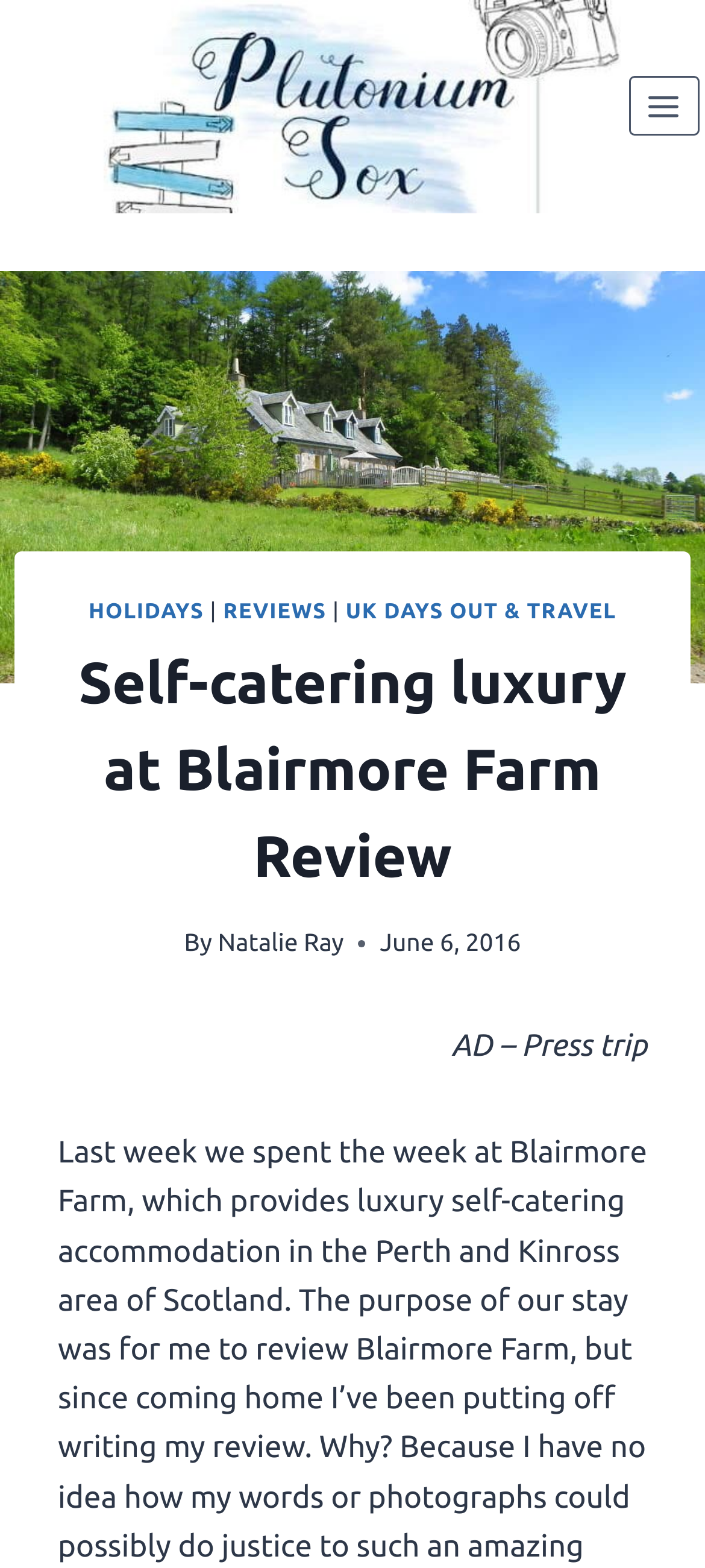What is the location of the farm?
Based on the screenshot, provide your answer in one word or phrase.

Perth and Kinross, Scotland